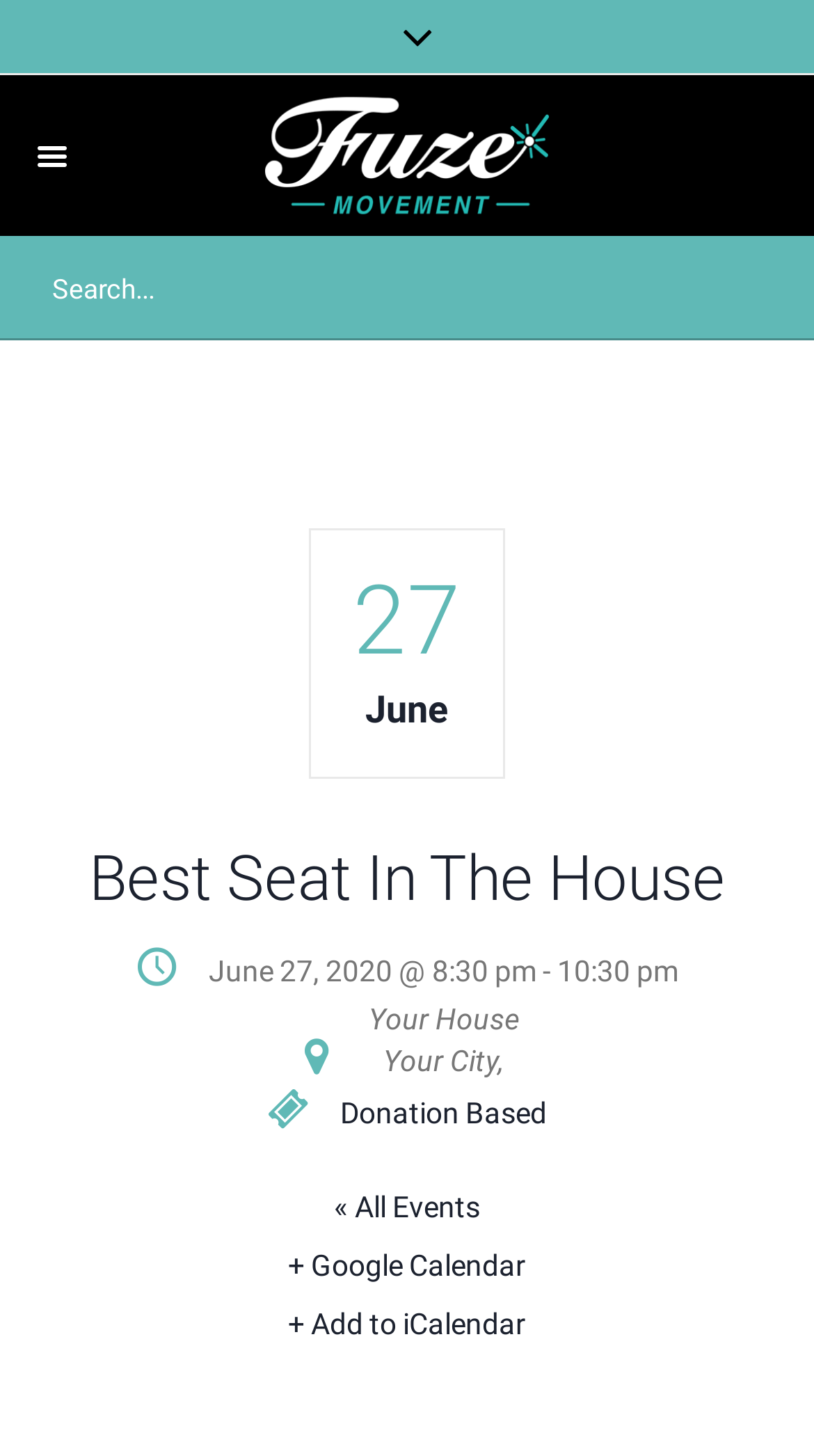What is the admission policy of the event?
Based on the screenshot, provide your answer in one word or phrase.

Donation Based